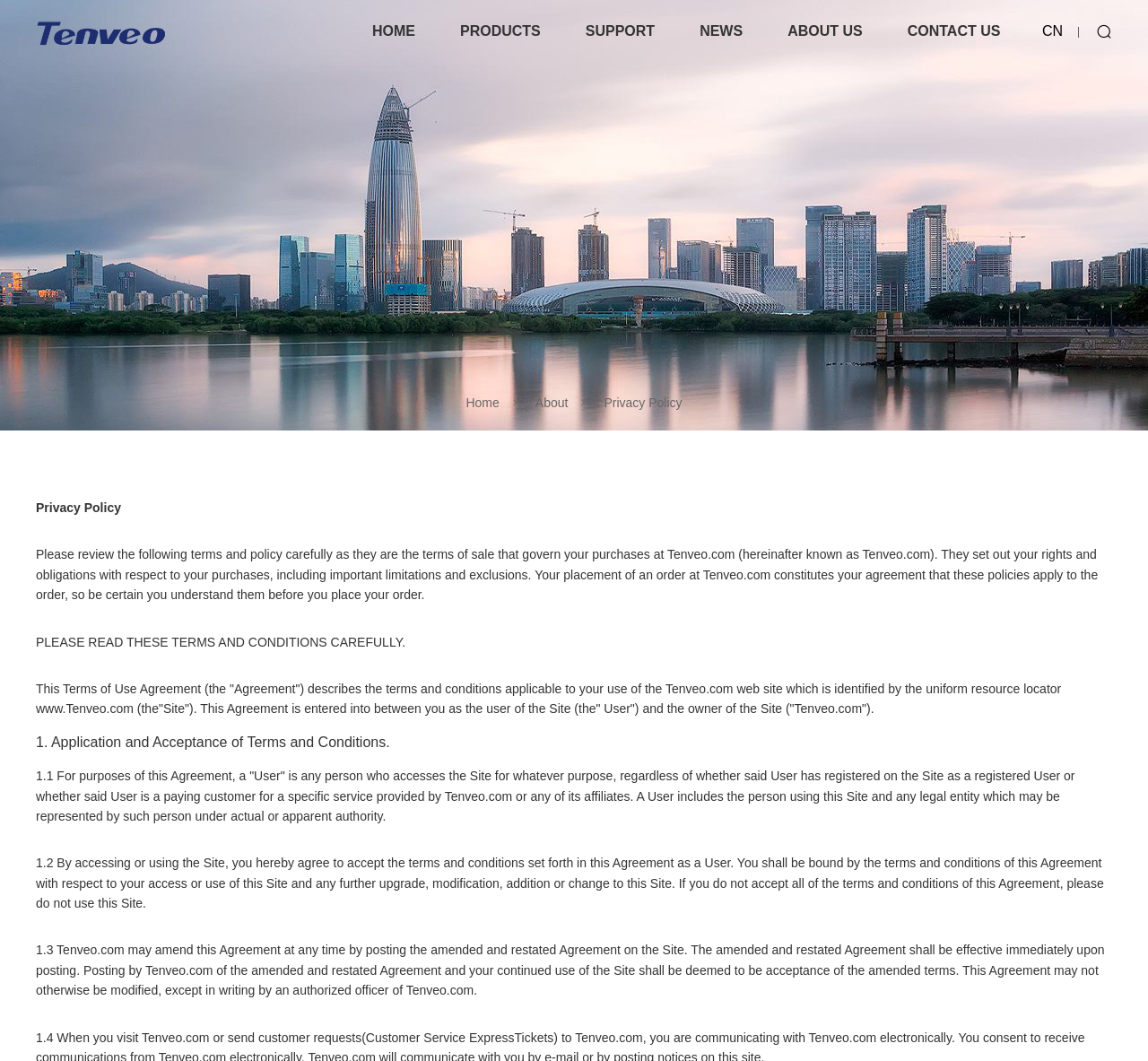Given the element description: "The Fellowship", predict the bounding box coordinates of this UI element. The coordinates must be four float numbers between 0 and 1, given as [left, top, right, bottom].

None